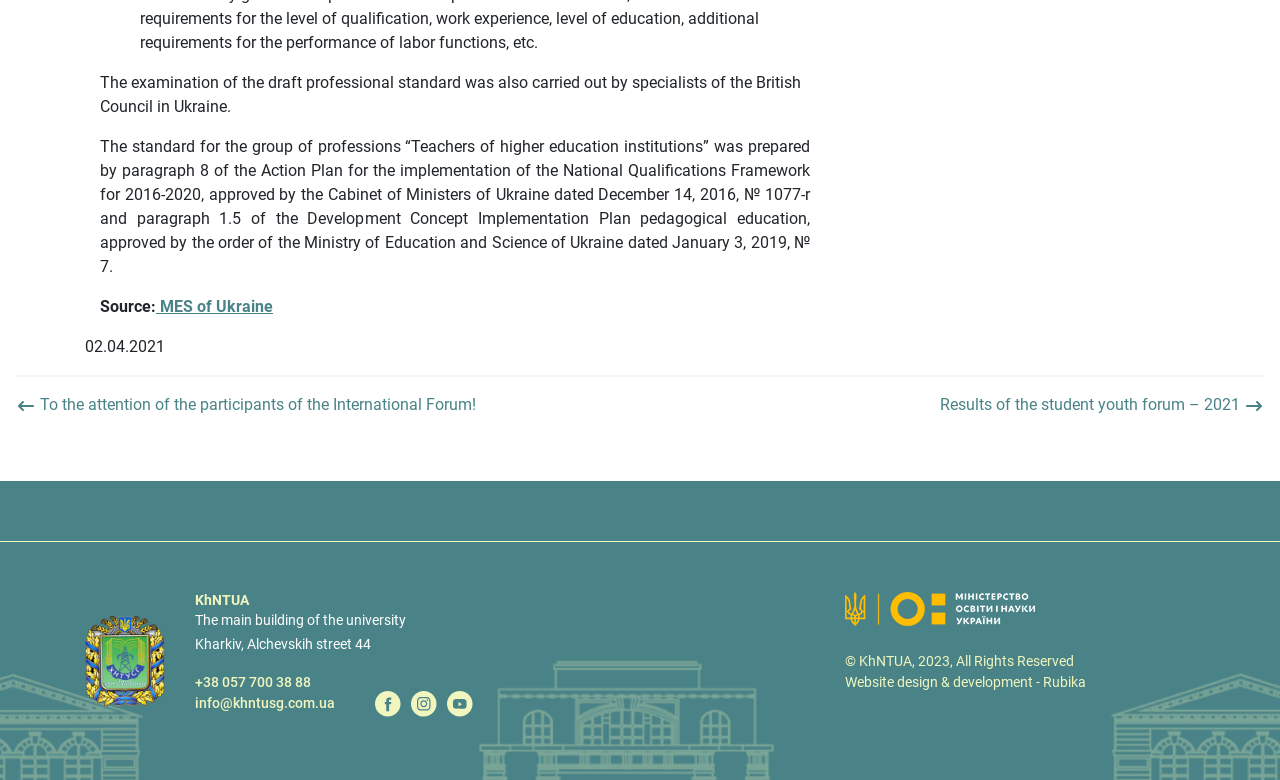Please identify the bounding box coordinates of the clickable element to fulfill the following instruction: "Visit the website of Rubika". The coordinates should be four float numbers between 0 and 1, i.e., [left, top, right, bottom].

[0.815, 0.865, 0.848, 0.885]